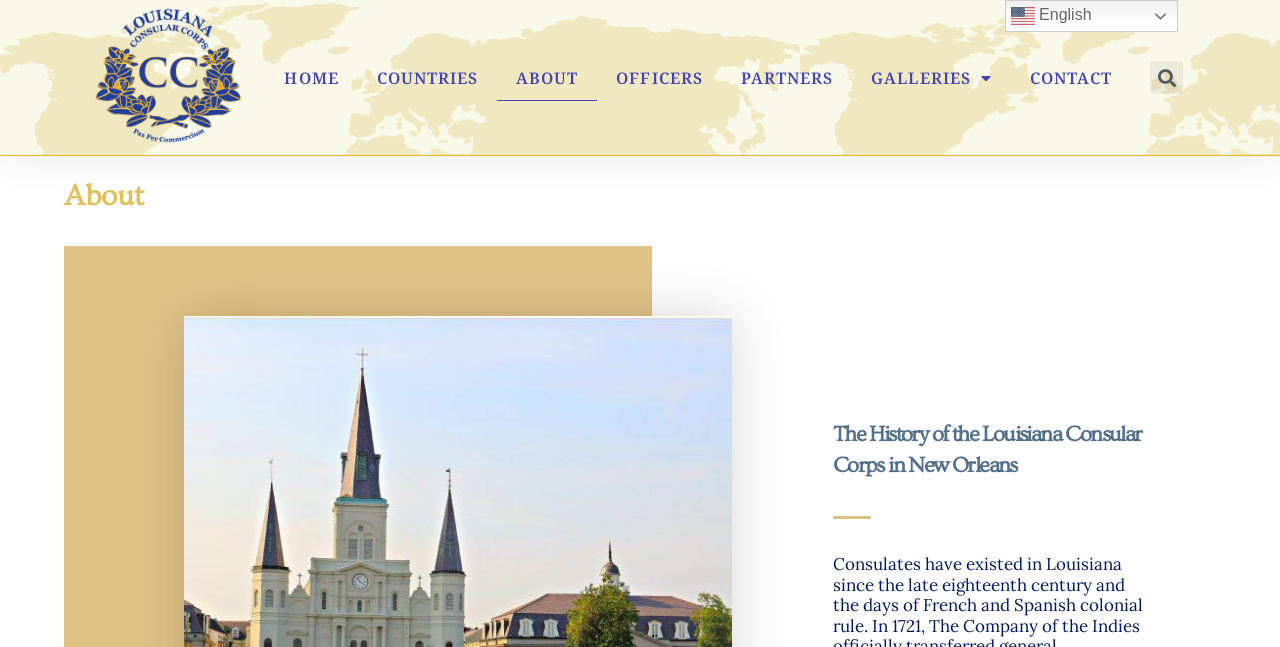Could you locate the bounding box coordinates for the section that should be clicked to accomplish this task: "go to home page".

[0.208, 0.084, 0.279, 0.155]